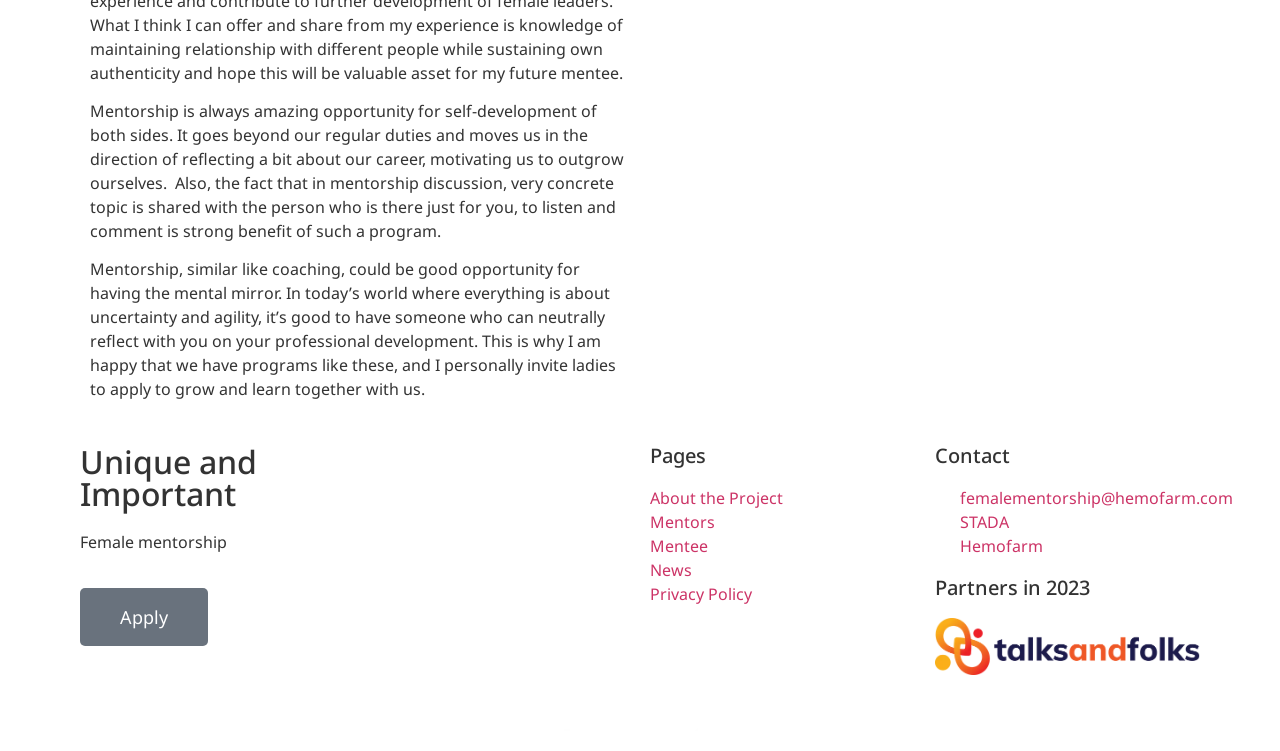What is the main topic of the webpage?
Look at the image and answer with only one word or phrase.

Female mentorship